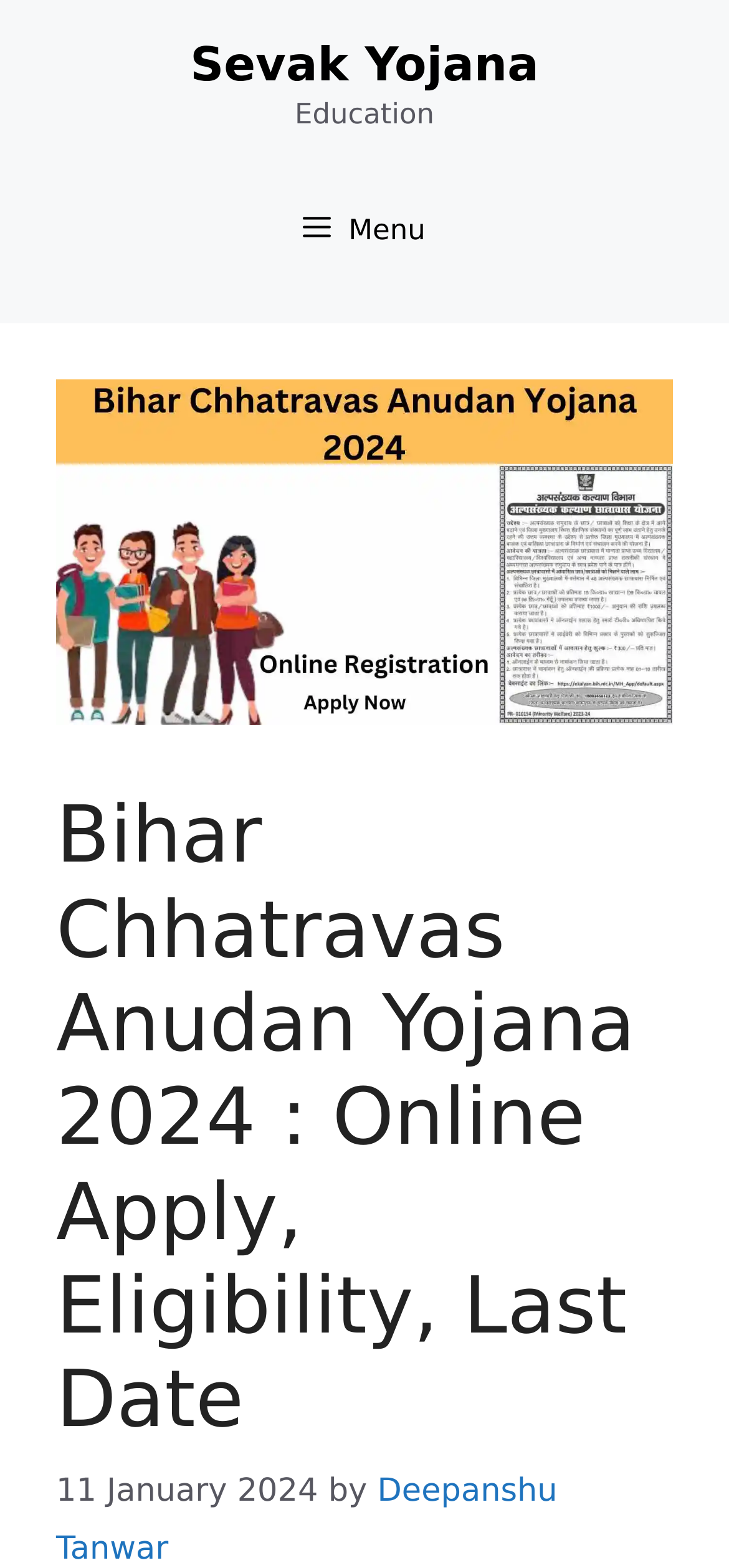Could you identify the text that serves as the heading for this webpage?

Bihar Chhatravas Anudan Yojana 2024 : Online Apply, Eligibility, Last Date